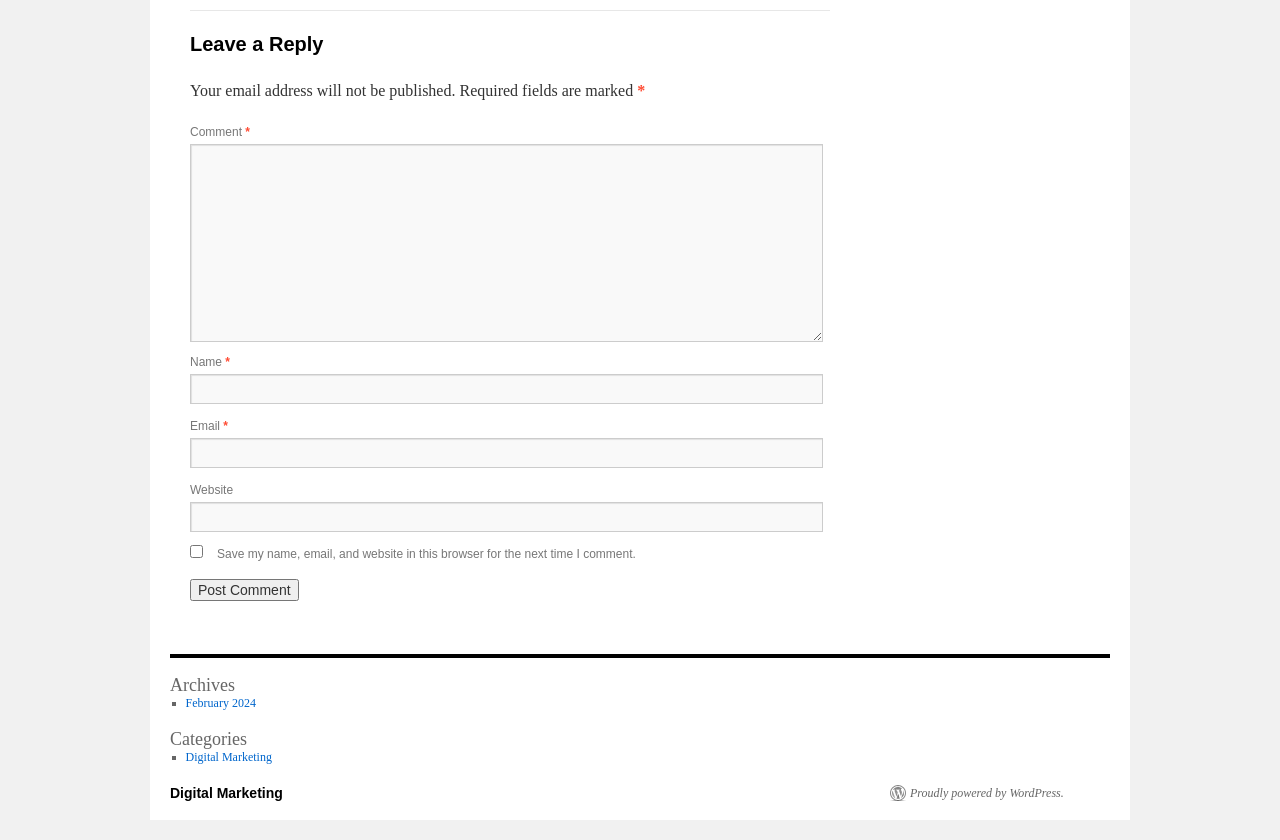Please determine the bounding box coordinates of the area that needs to be clicked to complete this task: 'Click Post Comment'. The coordinates must be four float numbers between 0 and 1, formatted as [left, top, right, bottom].

[0.148, 0.69, 0.233, 0.716]